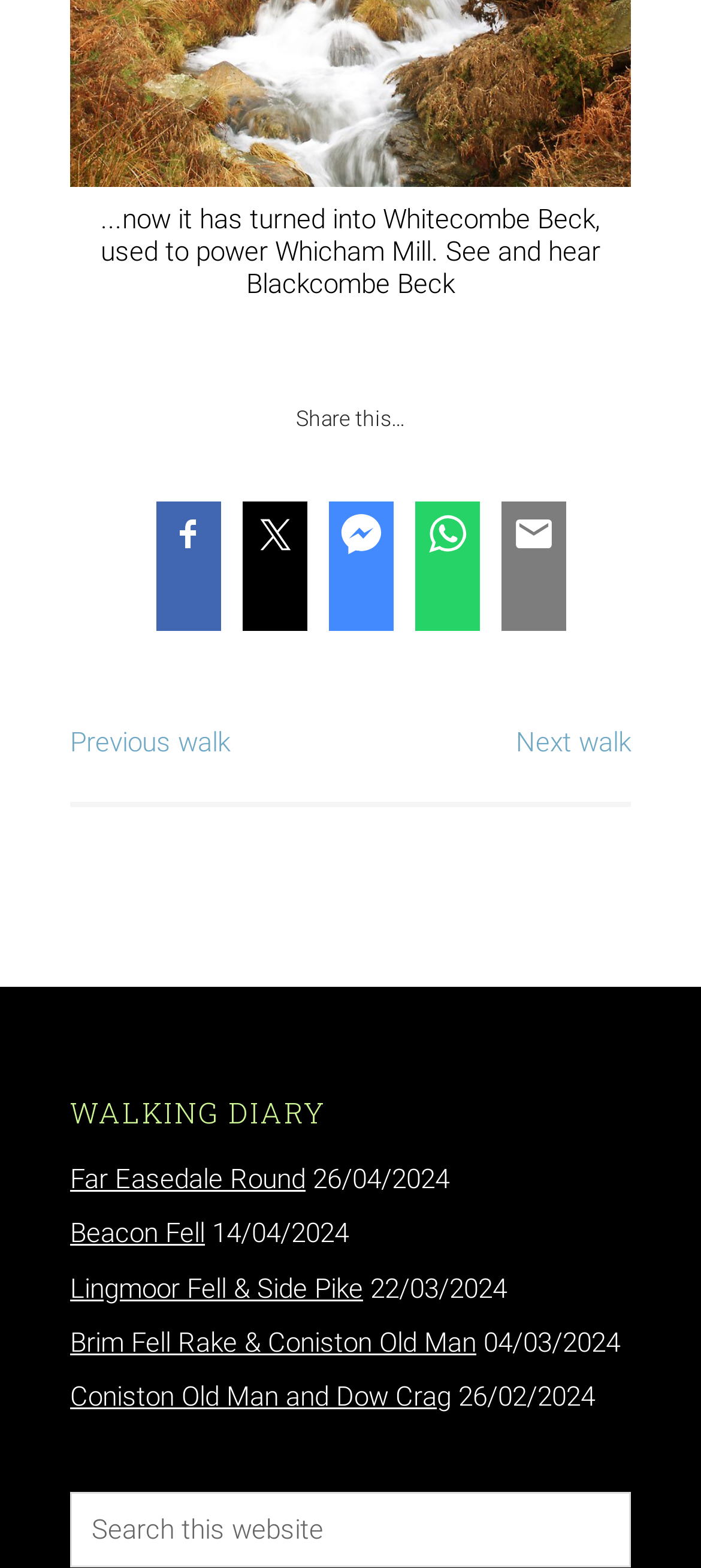Locate the bounding box coordinates of the area you need to click to fulfill this instruction: 'Click on the 'Far Easedale Round' link'. The coordinates must be in the form of four float numbers ranging from 0 to 1: [left, top, right, bottom].

[0.1, 0.742, 0.436, 0.762]